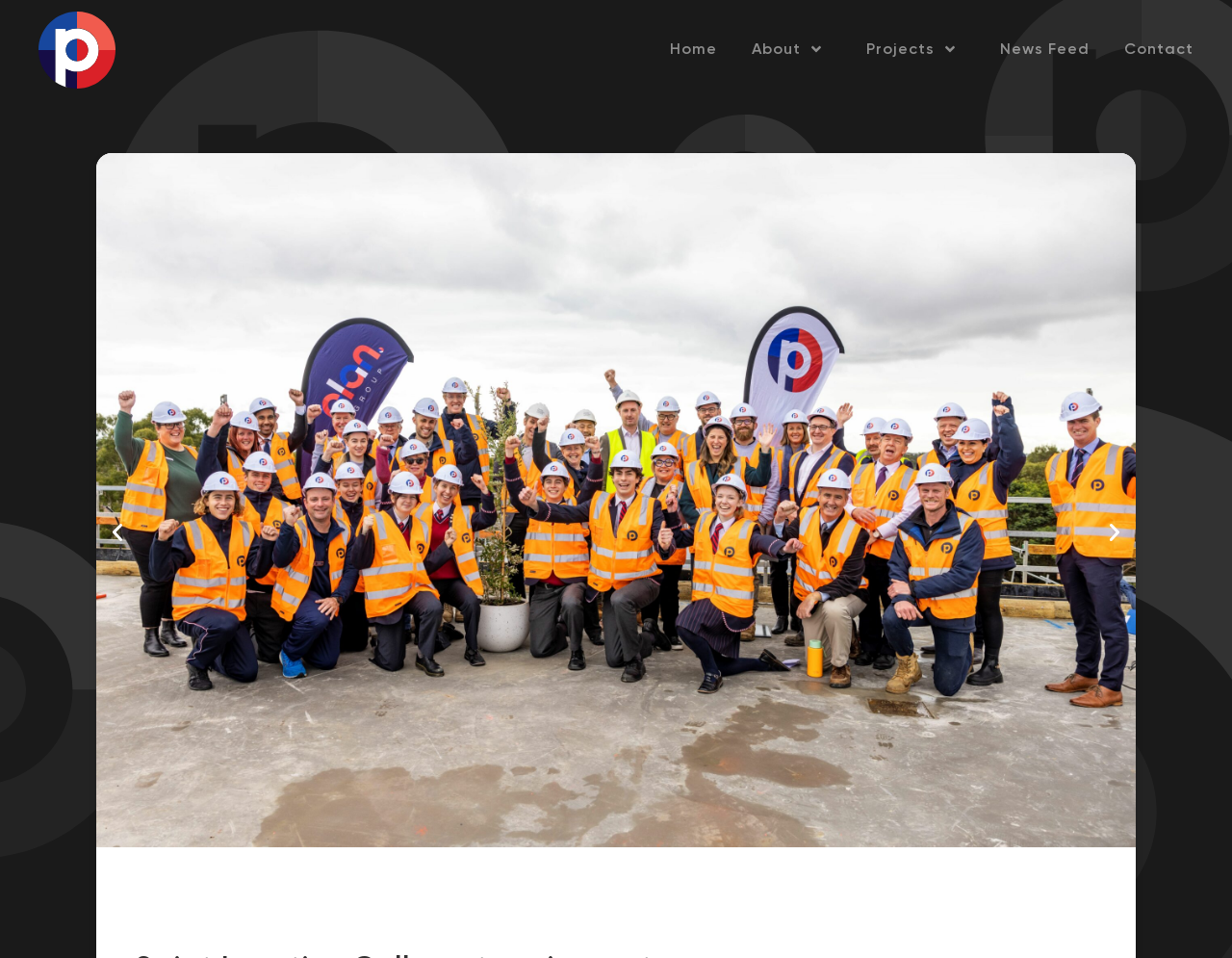Articulate a detailed summary of the webpage's content and design.

The webpage appears to be a news article or blog post about a topping out ceremony at Saint Ignatius College, as indicated by the title. At the top left of the page, there is a small link with no text. To the right of this link, there is a navigation menu with five links: "Home", "About", "Projects", "News Feed", and "Contact". The "About" and "Projects" links have dropdown menus, each with a small icon to the right.

Below the navigation menu, there is a large carousel that takes up most of the page. The carousel has six slides, with the first slide currently displayed. The slide contains a large image with a caption "1.". The carousel can be navigated using two buttons, "Previous slide" and "Next slide", located at the bottom left and right of the carousel, respectively.

Overall, the webpage has a simple and clean layout, with a focus on the carousel and the navigation menu at the top.